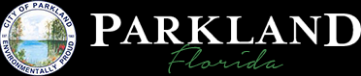Give a one-word or short phrase answer to this question: 
What is written in uppercase letters?

PARKLAND